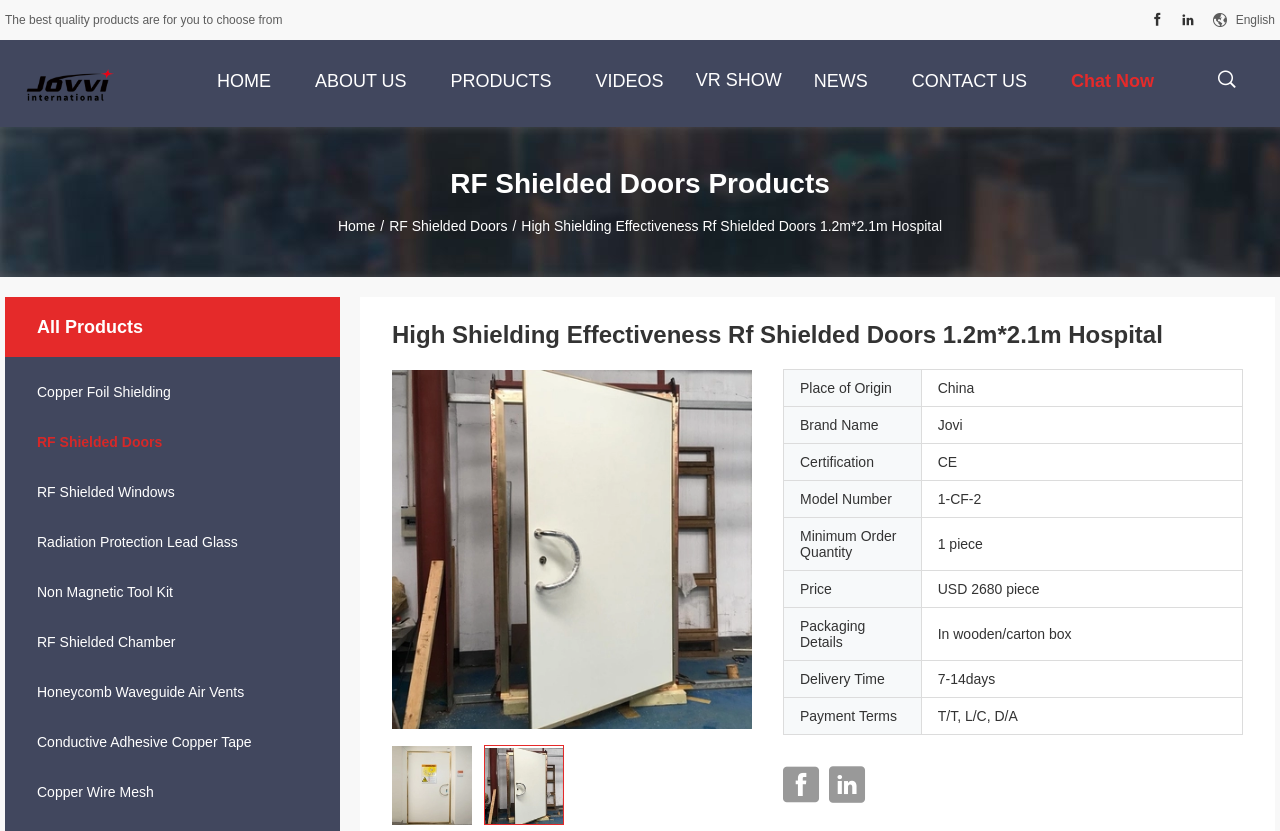Examine the image and give a thorough answer to the following question:
What is the price of the product?

I found the price by looking at the table with product details, where the rowheader 'Price' has a corresponding gridcell with the value 'USD 2680 piece'.